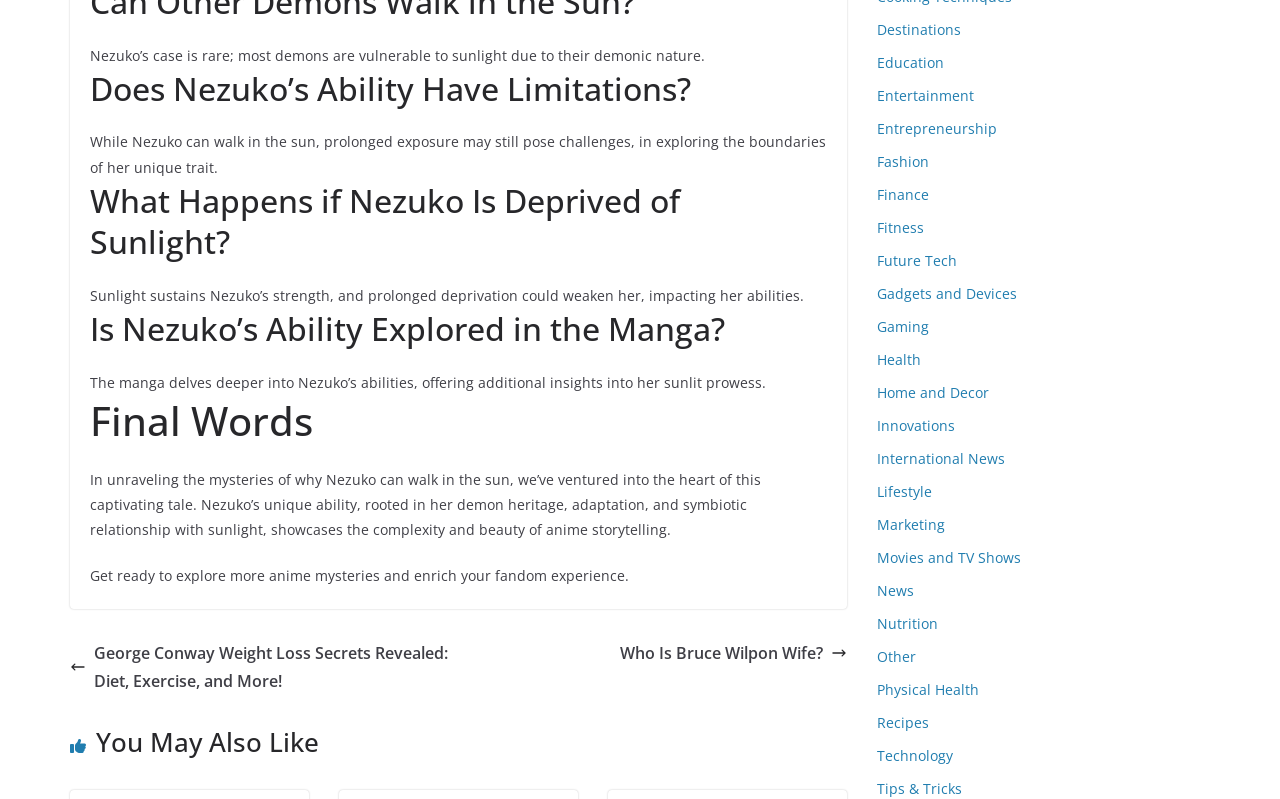Provide the bounding box coordinates of the area you need to click to execute the following instruction: "Discover more about Fitness".

[0.685, 0.273, 0.722, 0.297]